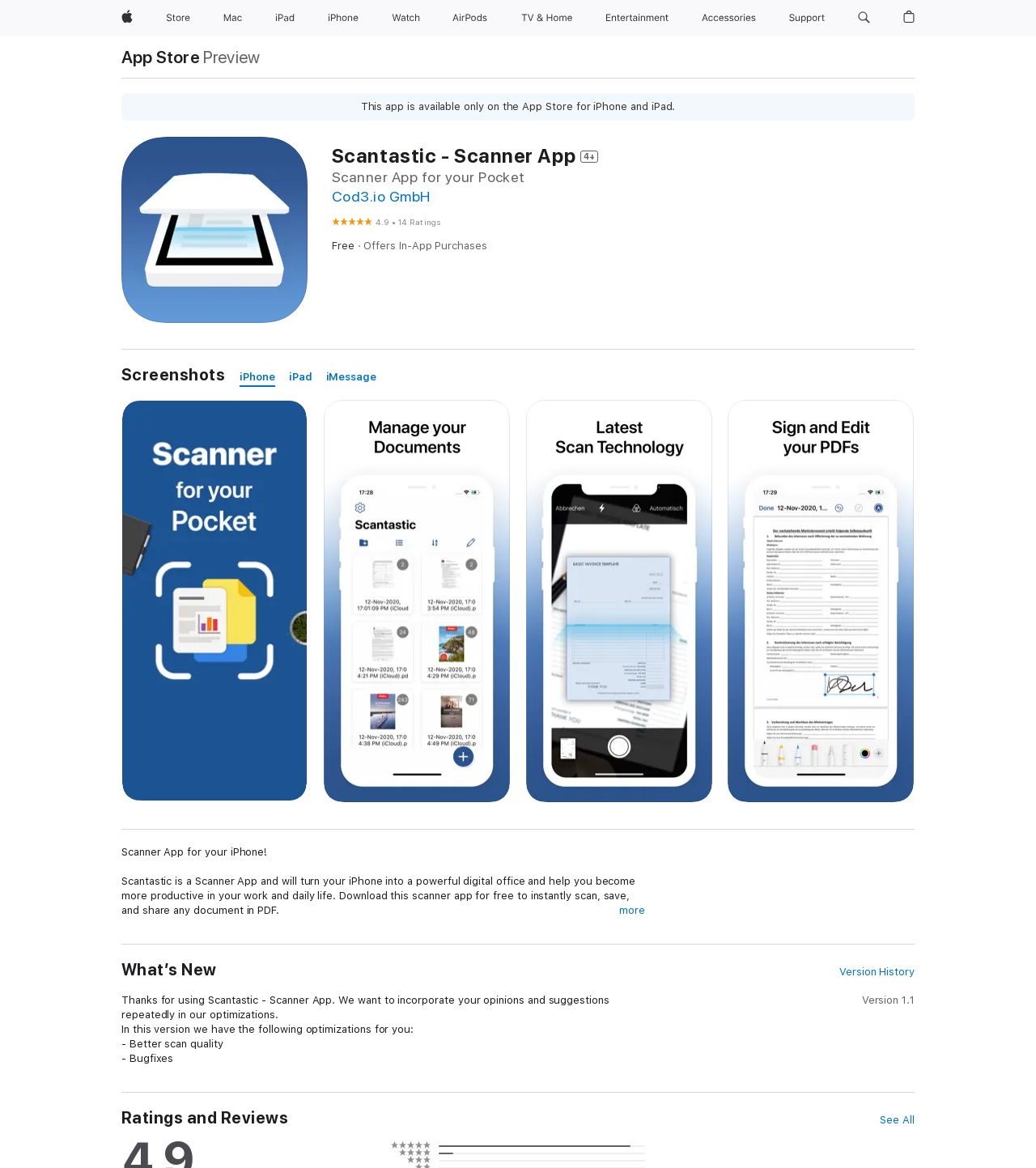Identify the first-level heading on the webpage and generate its text content.

Scantastic - Scanner App 4+